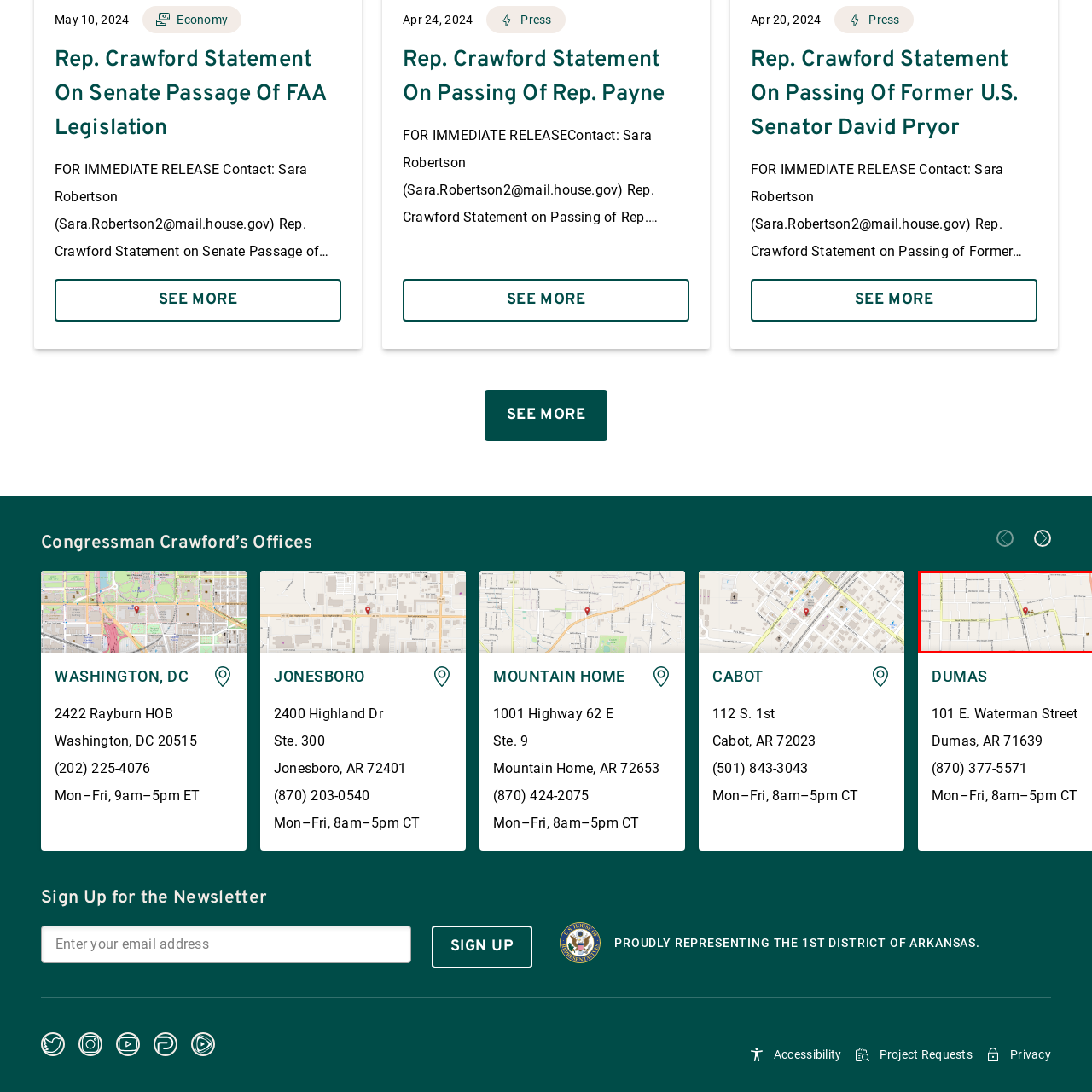Concentrate on the image marked by the red box, Is the purpose of the map for navigation?
 Your answer should be a single word or phrase.

Yes